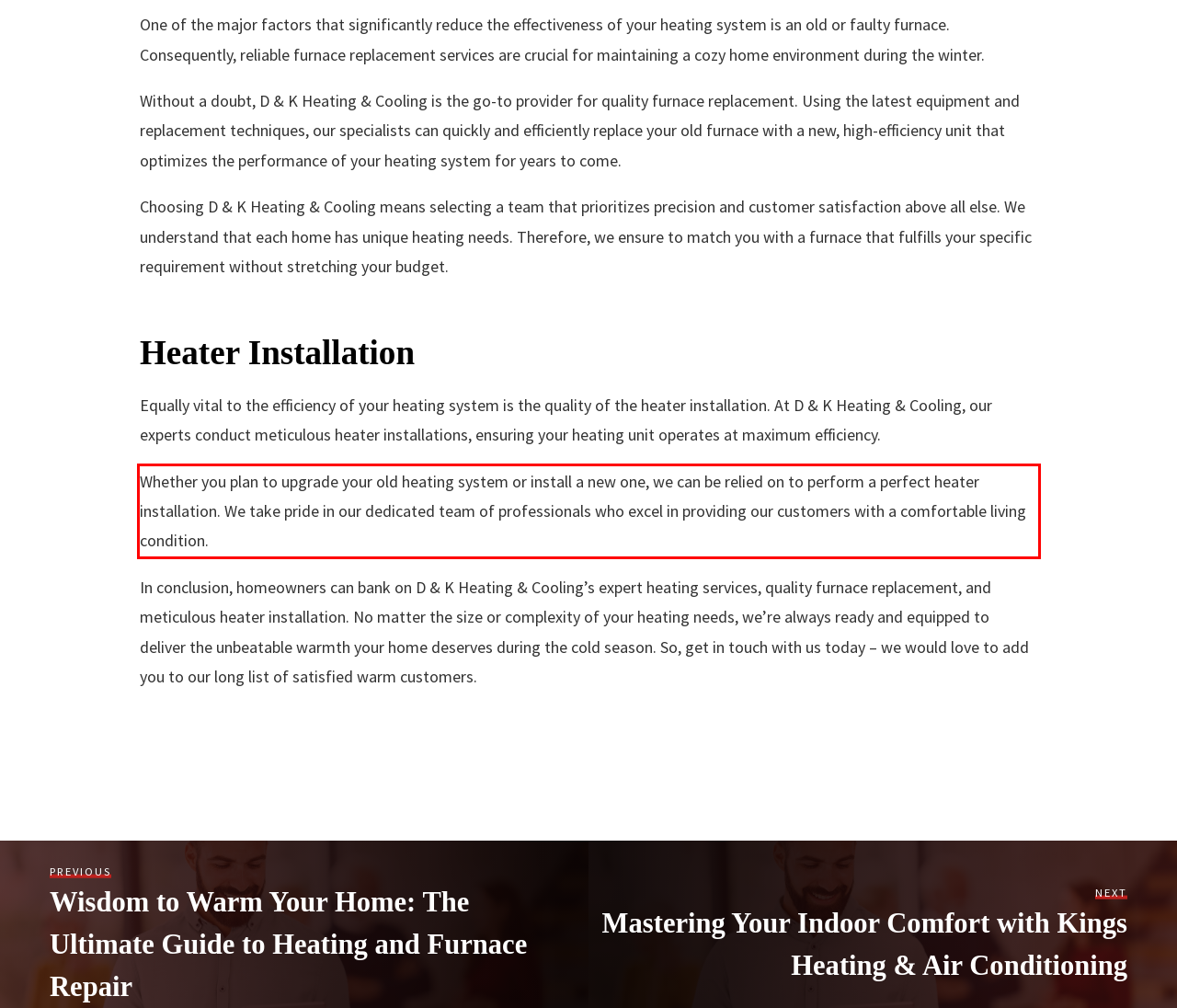Given a webpage screenshot, identify the text inside the red bounding box using OCR and extract it.

Whether you plan to upgrade your old heating system or install a new one, we can be relied on to perform a perfect heater installation. We take pride in our dedicated team of professionals who excel in providing our customers with a comfortable living condition.